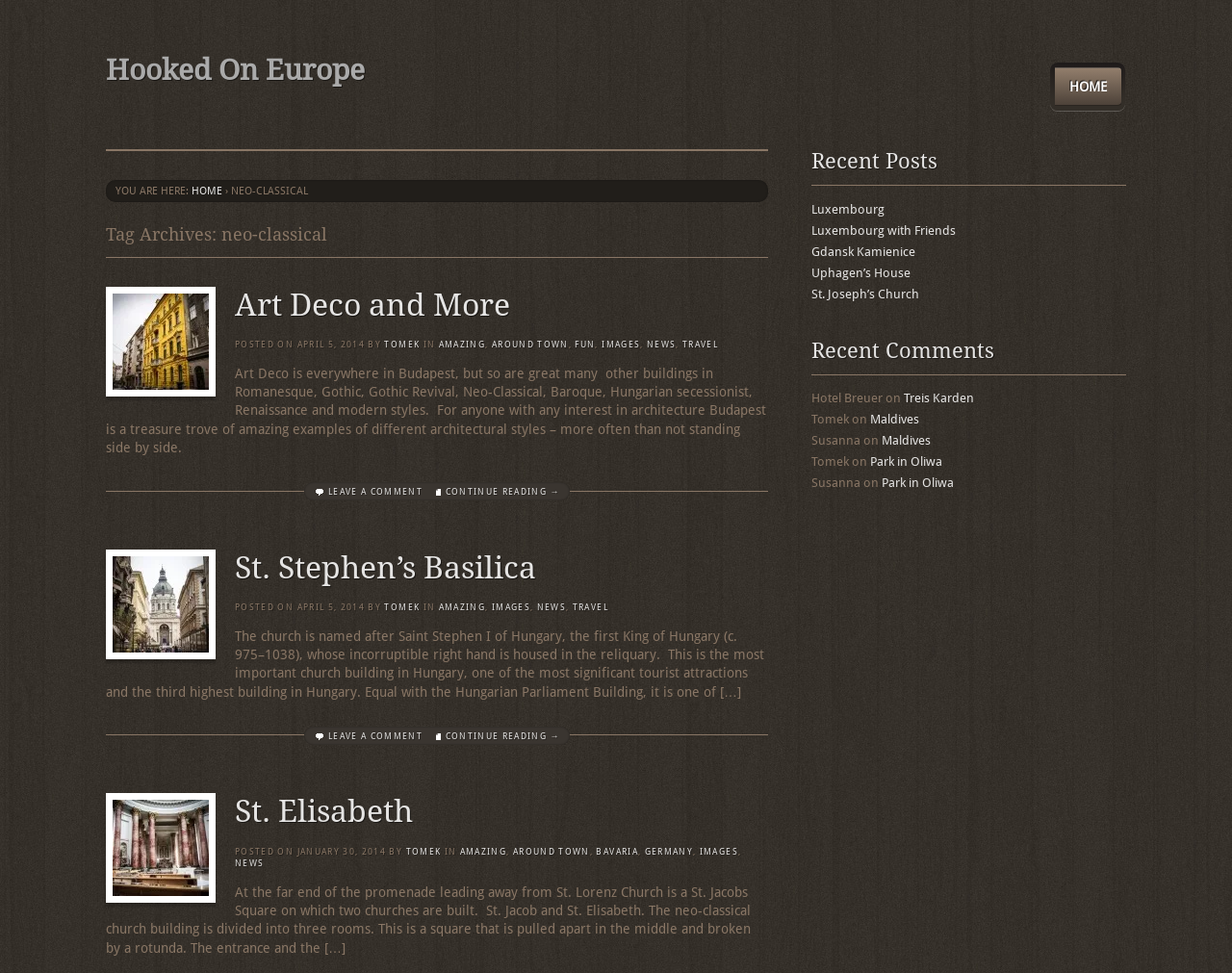Locate the bounding box coordinates of the clickable area to execute the instruction: "read recent posts". Provide the coordinates as four float numbers between 0 and 1, represented as [left, top, right, bottom].

[0.659, 0.153, 0.914, 0.191]